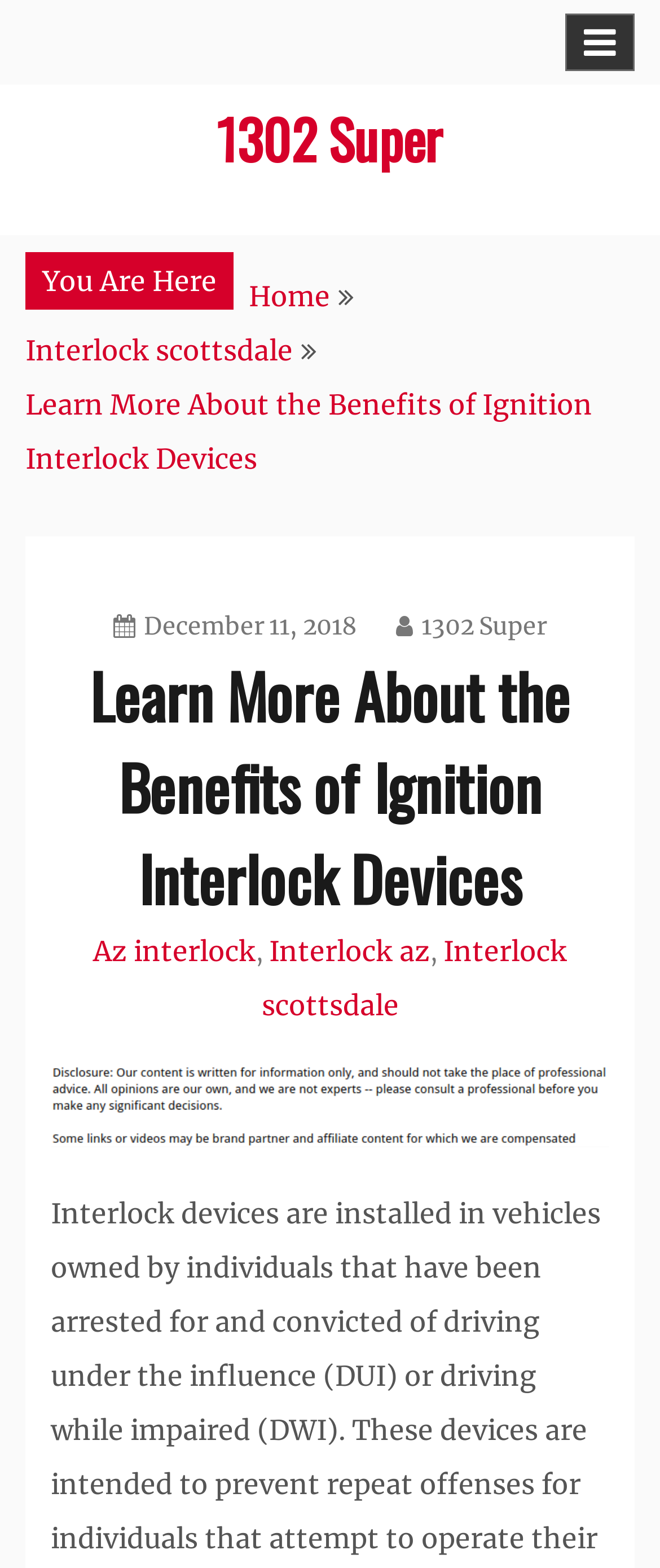Identify the bounding box coordinates of the element to click to follow this instruction: 'Learn more about interlock scottsdale'. Ensure the coordinates are four float values between 0 and 1, provided as [left, top, right, bottom].

[0.038, 0.213, 0.444, 0.234]